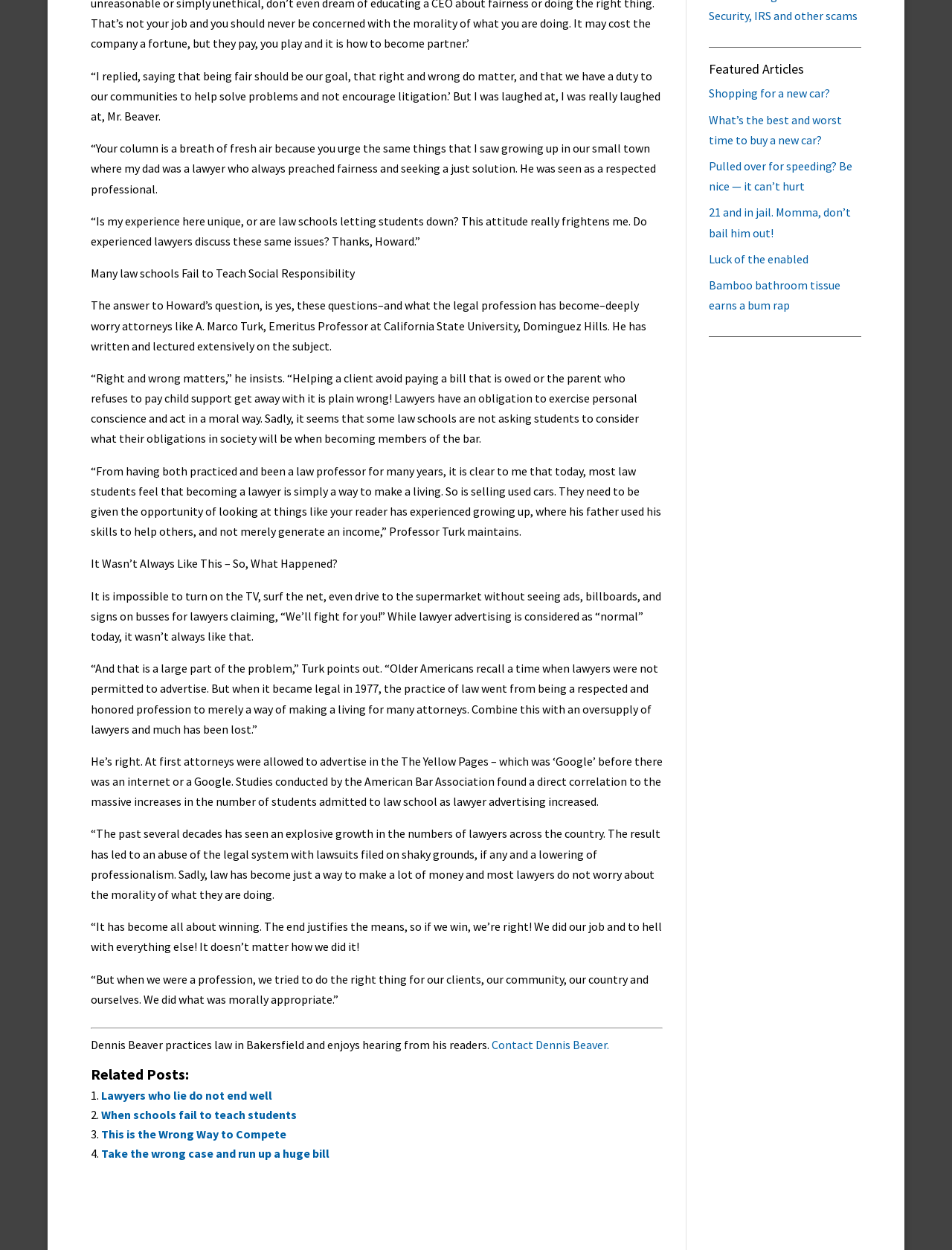Please find the bounding box for the UI element described by: "Luck of the enabled".

[0.744, 0.201, 0.849, 0.213]